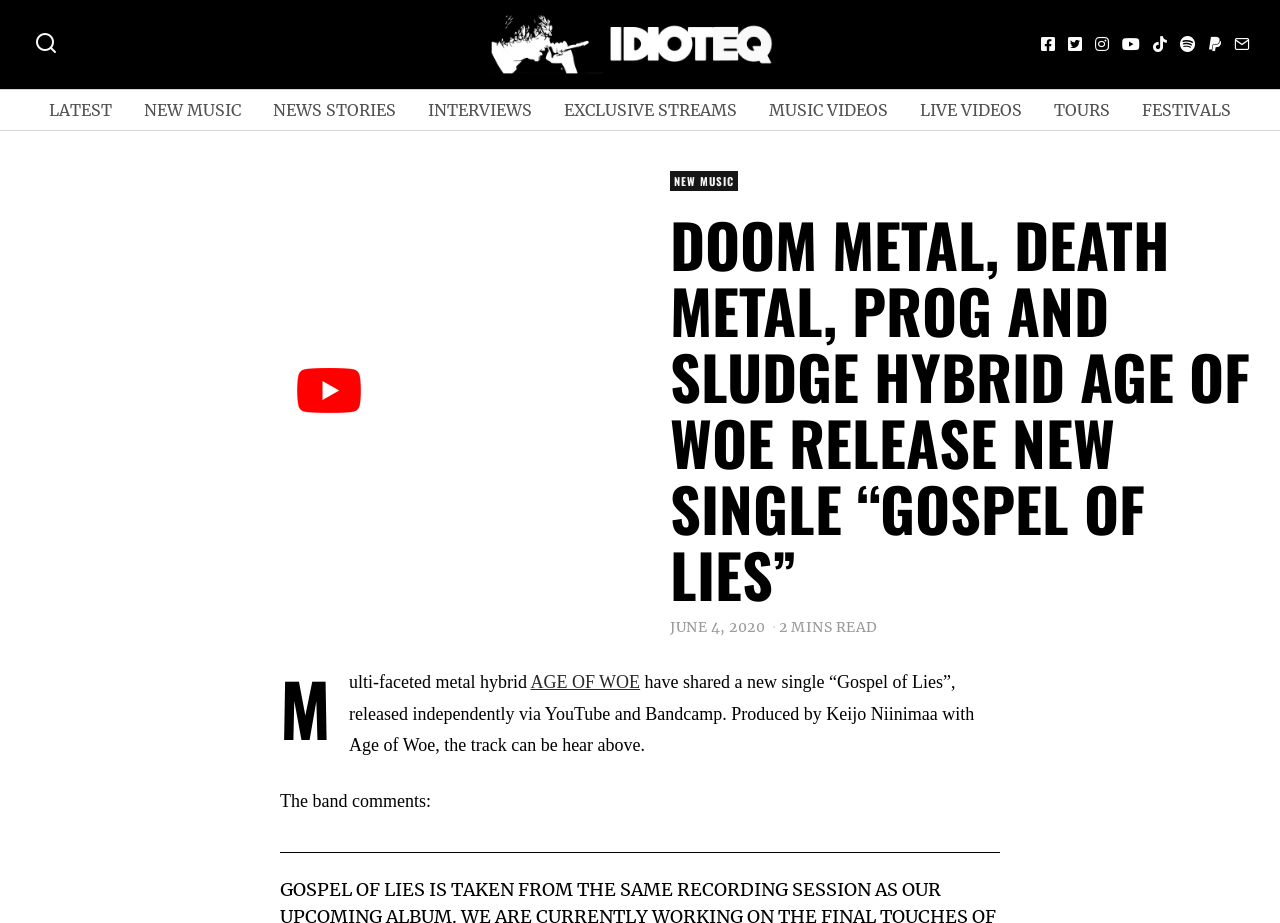Please identify the bounding box coordinates of the region to click in order to complete the given instruction: "Check the release date". The coordinates should be four float numbers between 0 and 1, i.e., [left, top, right, bottom].

[0.523, 0.669, 0.598, 0.689]